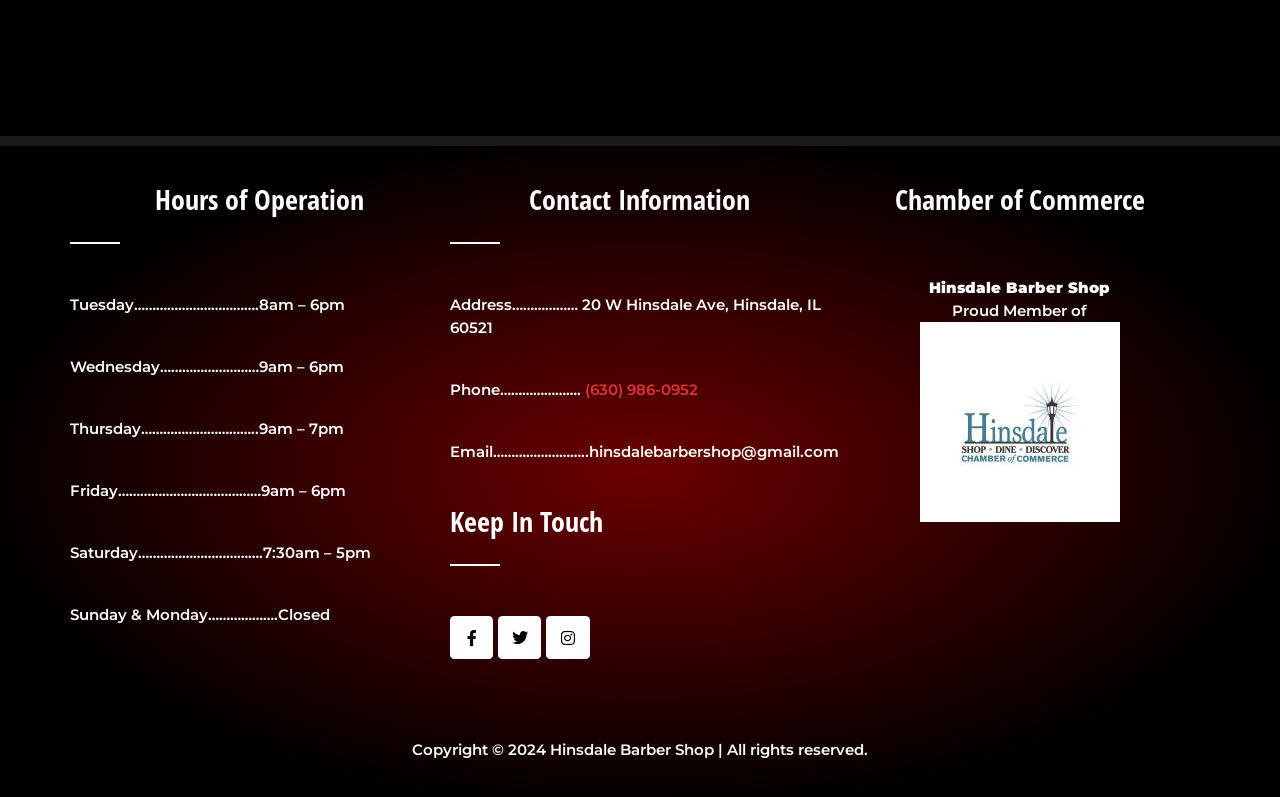Is the barber shop a member of the Hinsdale Chamber of Commerce?
Please give a detailed answer to the question using the information shown in the image.

I found a section on the webpage that mentions the barber shop is a proud member of the Hinsdale Chamber of Commerce, with a link to the Chamber's website.